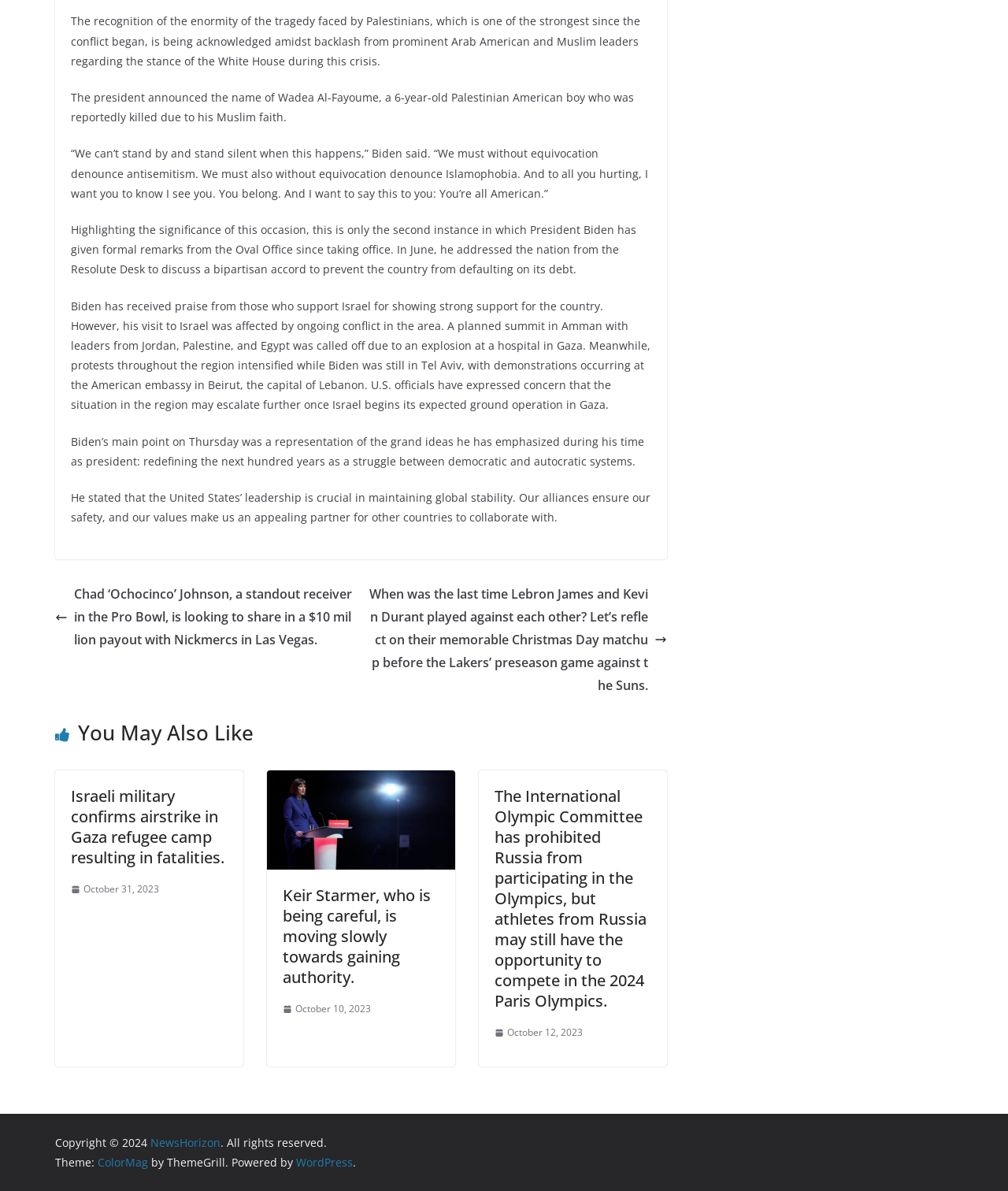What is the name of the receiver mentioned in the article who is looking to share in a $10 million payout?
Look at the image and answer the question with a single word or phrase.

Chad ‘Ochocinco’ Johnson